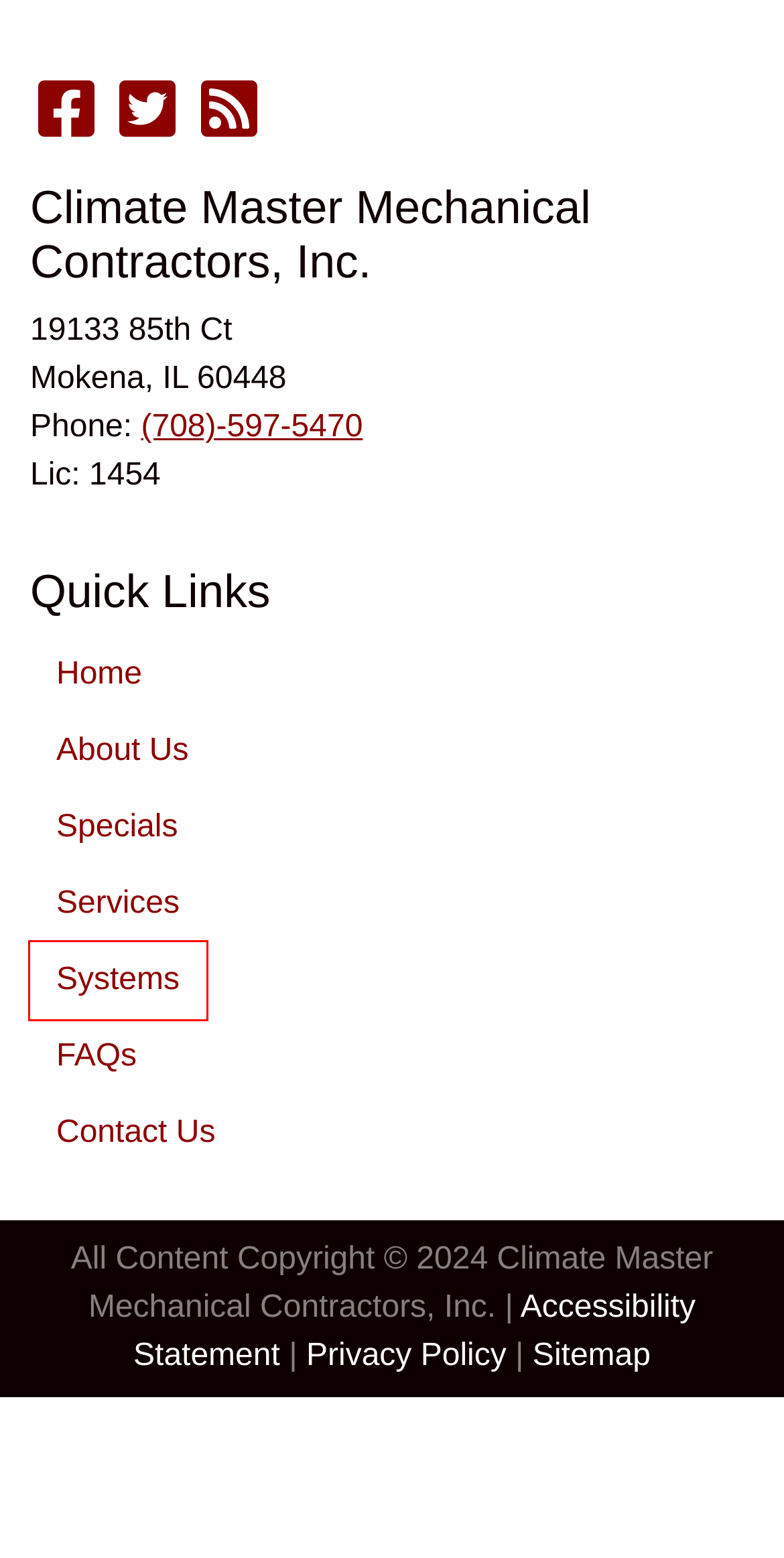You have a screenshot of a webpage with a red rectangle bounding box. Identify the best webpage description that corresponds to the new webpage after clicking the element within the red bounding box. Here are the candidates:
A. HVAC Systems Options | Tinley Park, IL | Climate Master Mechanical
B. Sitemap | Climate Master Mechanical Contractors, Inc.
C. Privacy Policy
D. HVAC Specials Promotions & Offers | Tinley Park, IL | Climate Master Mechanical
E. Heating, Cooling & HVAC FAQs | Tinley Park, IL | Climate Master Mechanical
F. Accessibility Statement
G. HVAC Contractor Services | Tinley Park, IL | Climate Master Mechanical
H. Comments on: Does Your Home Have Poor Indoor Air Quality?

A